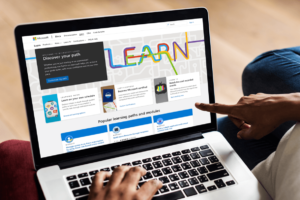Analyze the image and describe all key details you can observe.

In this image, a person is interacting with a laptop, which displays the Microsoft Learn website. The screen prominently features the word "LEARN" in colorful, vibrant lettering, capturing the essence of exploration and education. Below the header, there are sections showcasing various popular learning paths and solutions designed to enhance skills and knowledge on the Microsoft 365 platform. A hand is seen pointing towards the screen, indicating engagement with the content. The surrounding environment appears cozy, with wooden flooring and a partially visible sofa, suggesting a comfortable setting for online learning. This image embodies the spirit of digital education and the accessibility of learning resources through Microsoft's platforms.